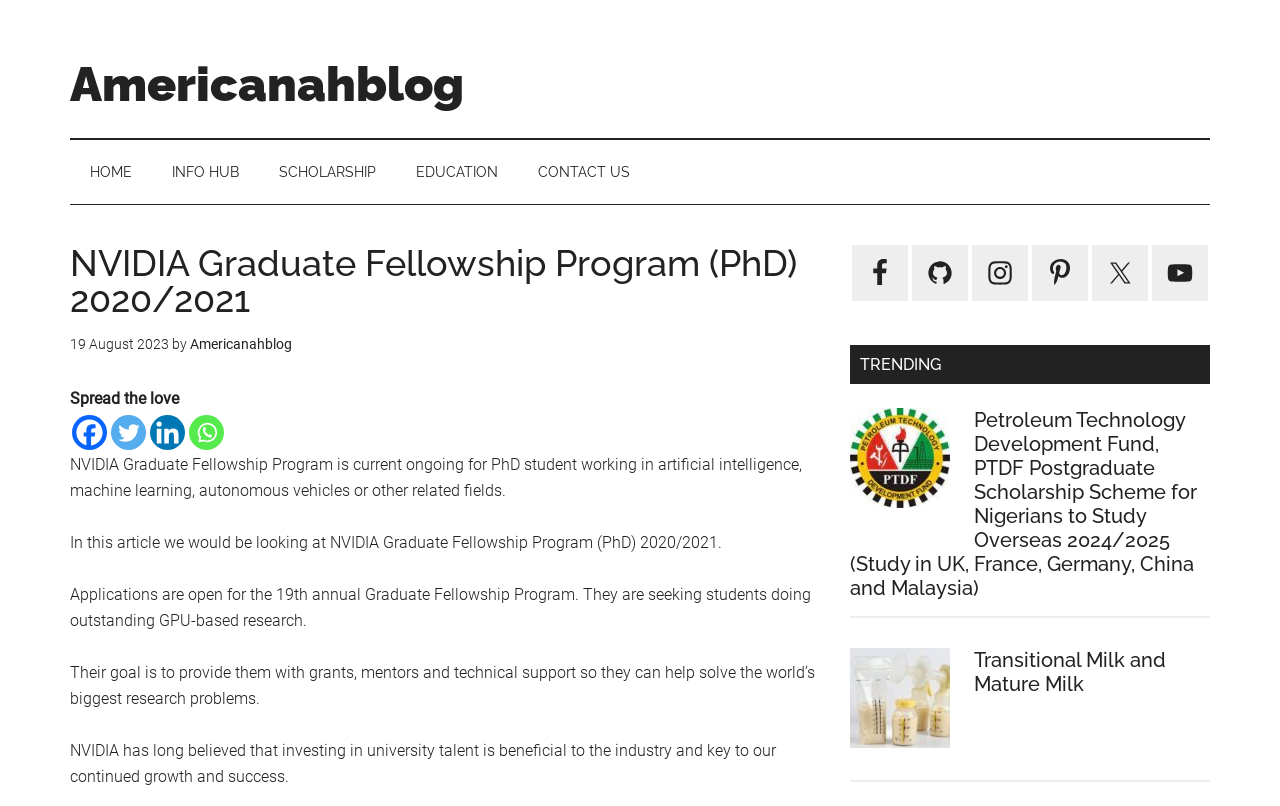Please find and give the text of the main heading on the webpage.

NVIDIA Graduate Fellowship Program (PhD) 2020/2021